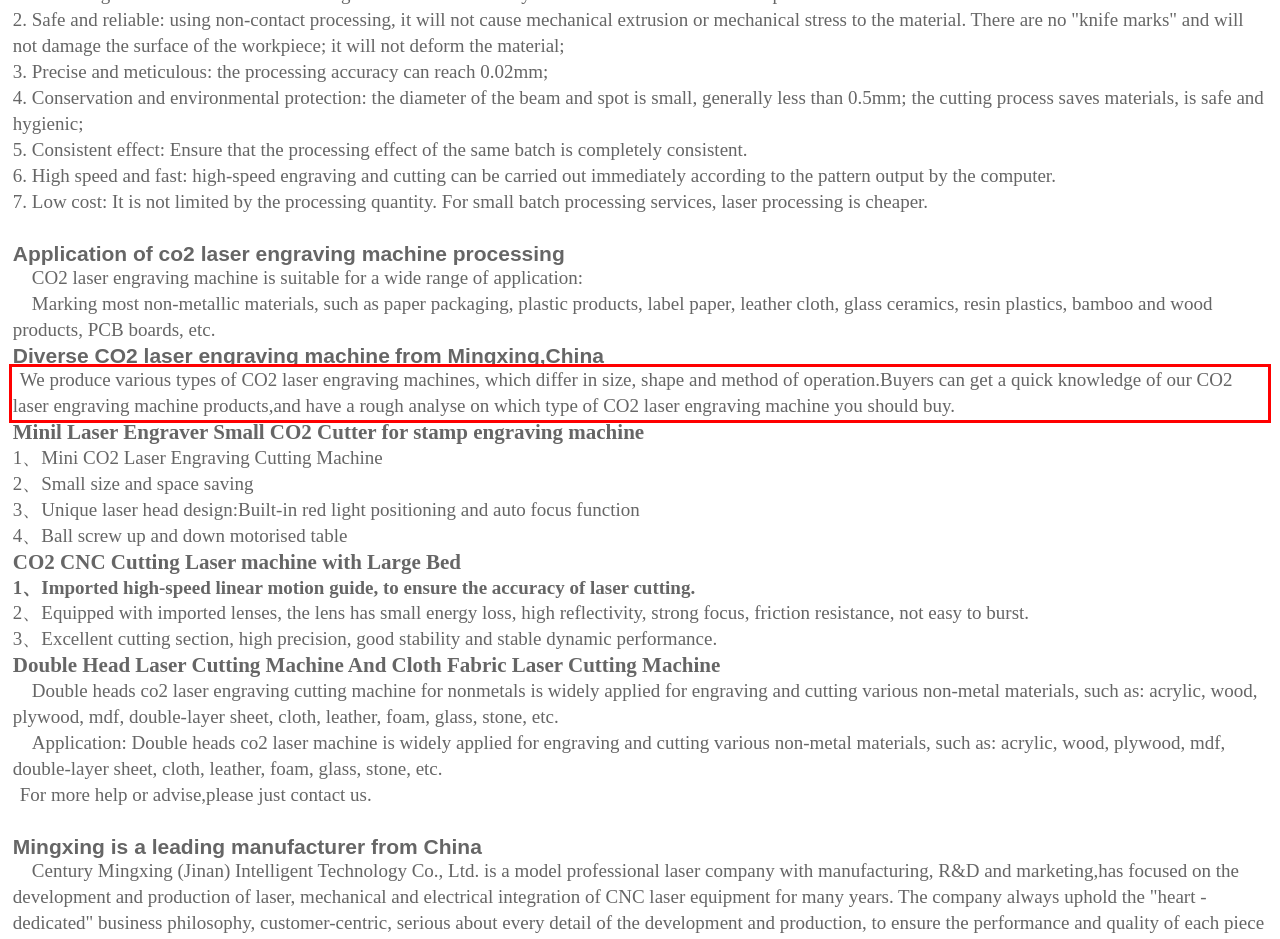You are given a screenshot of a webpage with a UI element highlighted by a red bounding box. Please perform OCR on the text content within this red bounding box.

We produce various types of CO2 laser engraving machines, which differ in size, shape and method of operation.Buyers can get a quick knowledge of our CO2 laser engraving machine products,and have a rough analyse on which type of CO2 laser engraving machine you should buy.